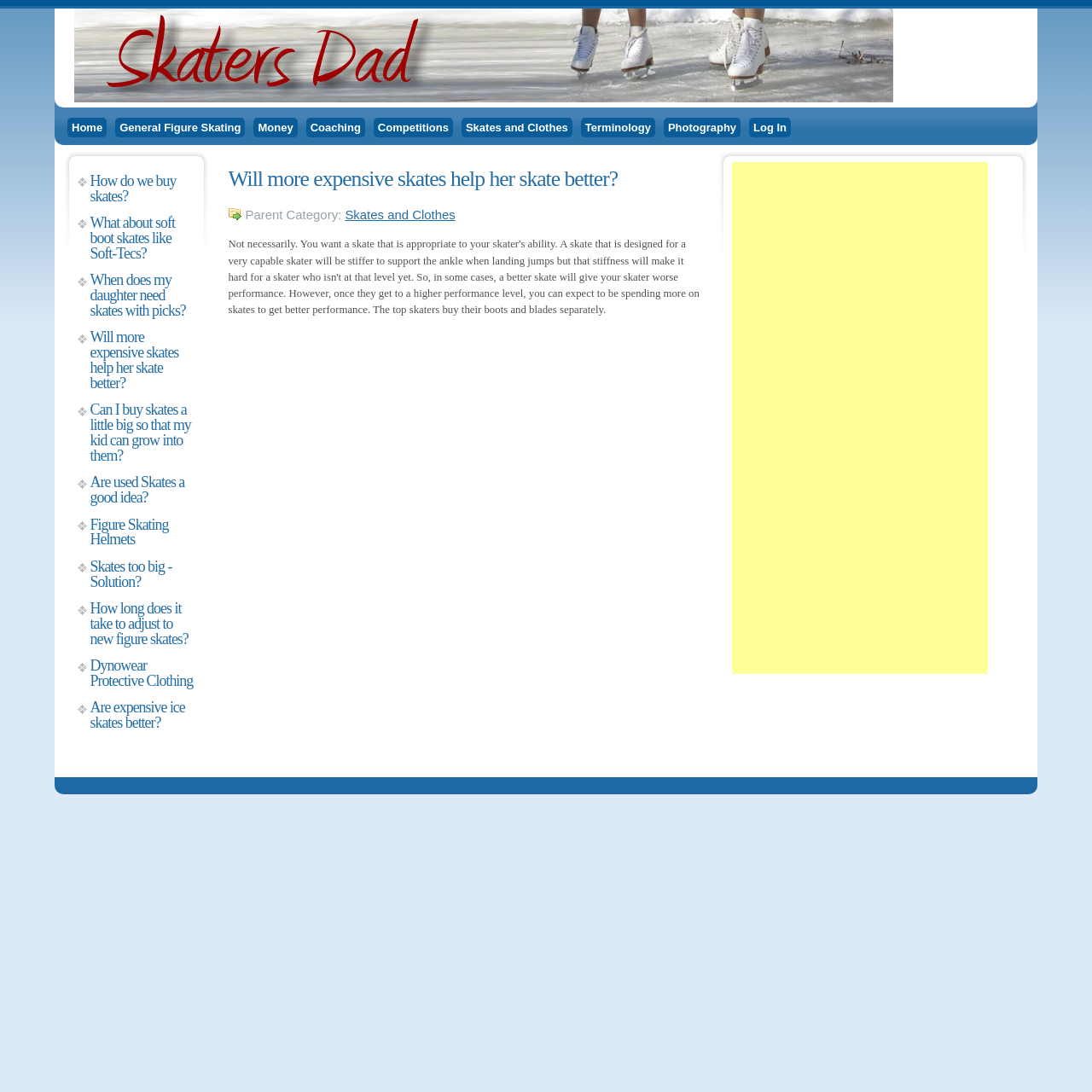Locate the bounding box coordinates of the area you need to click to fulfill this instruction: 'Read the article 'Will more expensive skates help her skate better?''. The coordinates must be in the form of four float numbers ranging from 0 to 1: [left, top, right, bottom].

[0.209, 0.154, 0.641, 0.174]